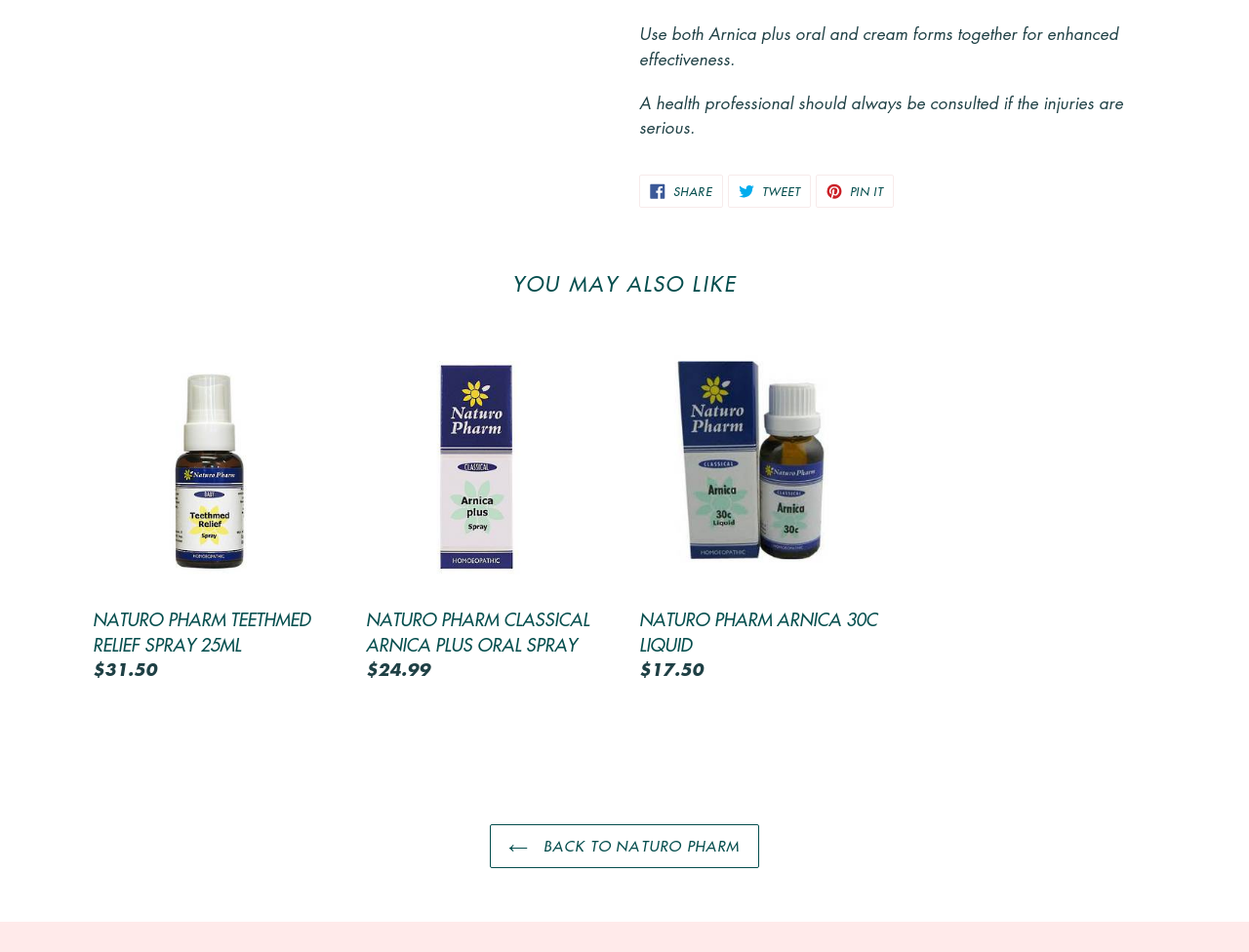How many products are listed under 'YOU MAY ALSO LIKE'?
Ensure your answer is thorough and detailed.

The webpage lists three products under the heading 'YOU MAY ALSO LIKE', which are Naturo Pharm Teethmed Relief Spray, Naturo Pharm Classical Arnica Plus Oral Spray, and Naturo Pharm Arnica 30C Liquid.